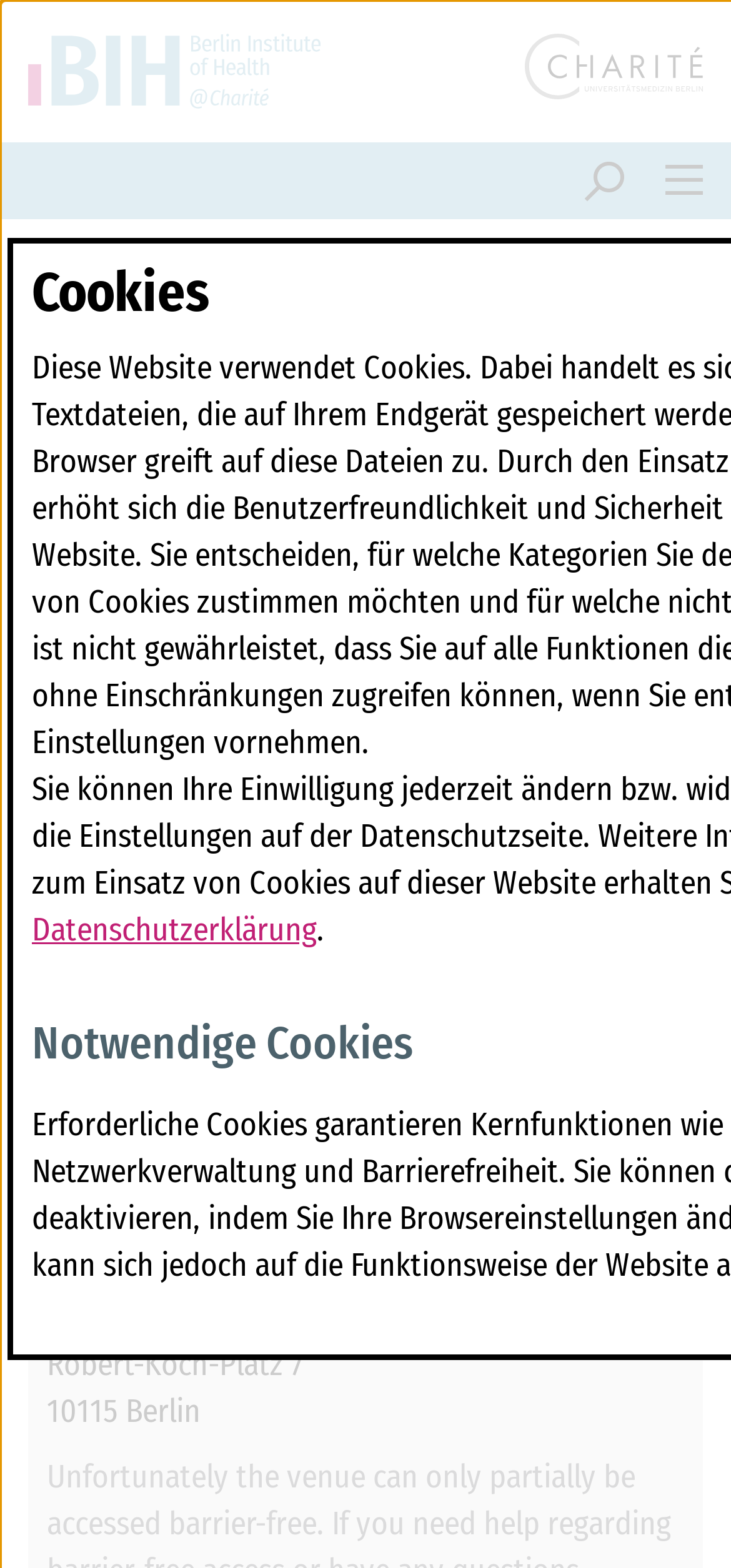What type of event is it?
Analyze the image and provide a thorough answer to the question.

I found the type of event by looking at the 'Ihre aktuelle Position' section, which has links to 'Aktuelles', 'Workshop', 'Veranstaltung', and 'Lecture', indicating that the current event is a workshop.